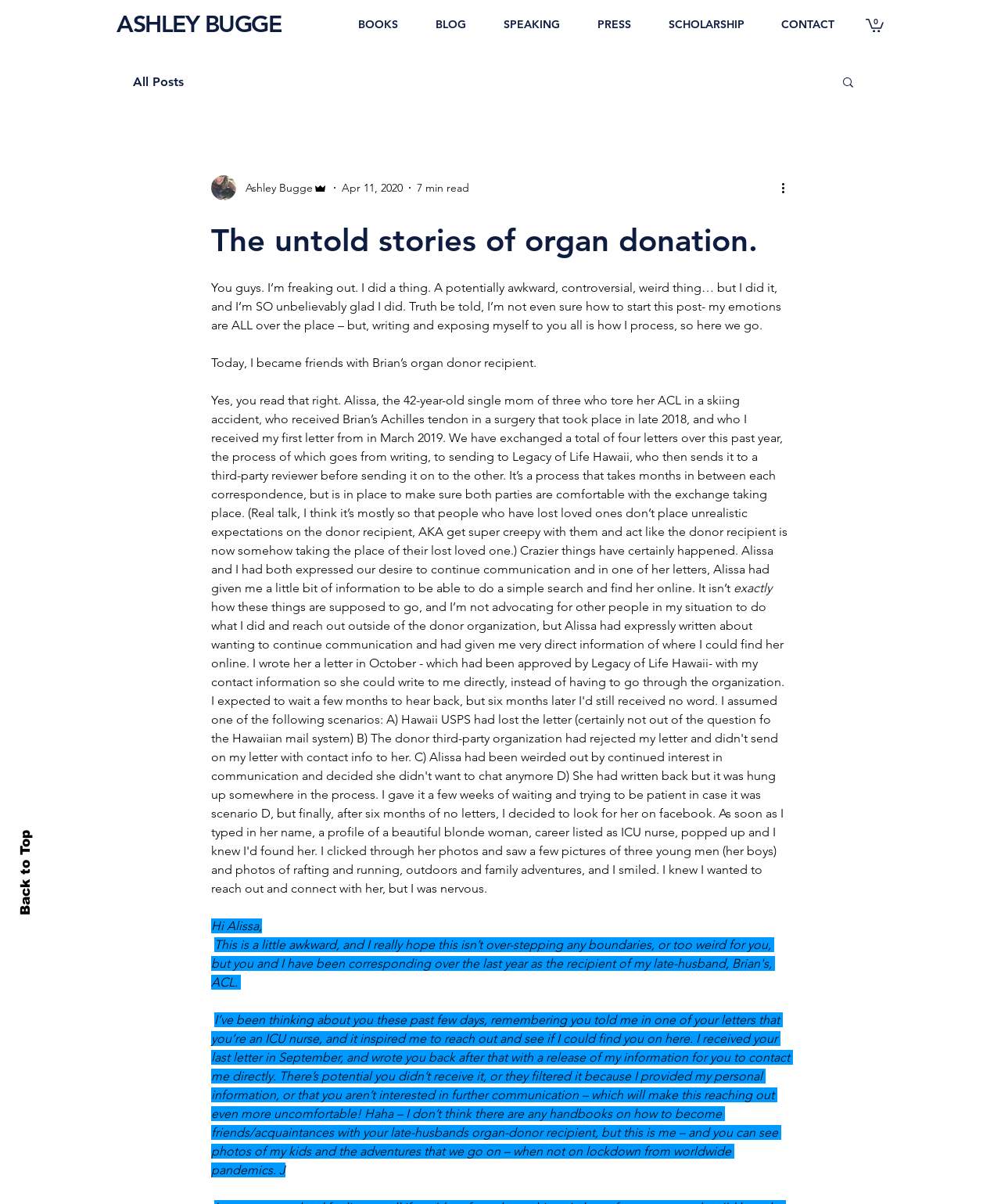Please find the bounding box coordinates of the element that must be clicked to perform the given instruction: "Click on the 'BOOKS' link". The coordinates should be four float numbers from 0 to 1, i.e., [left, top, right, bottom].

[0.339, 0.01, 0.416, 0.031]